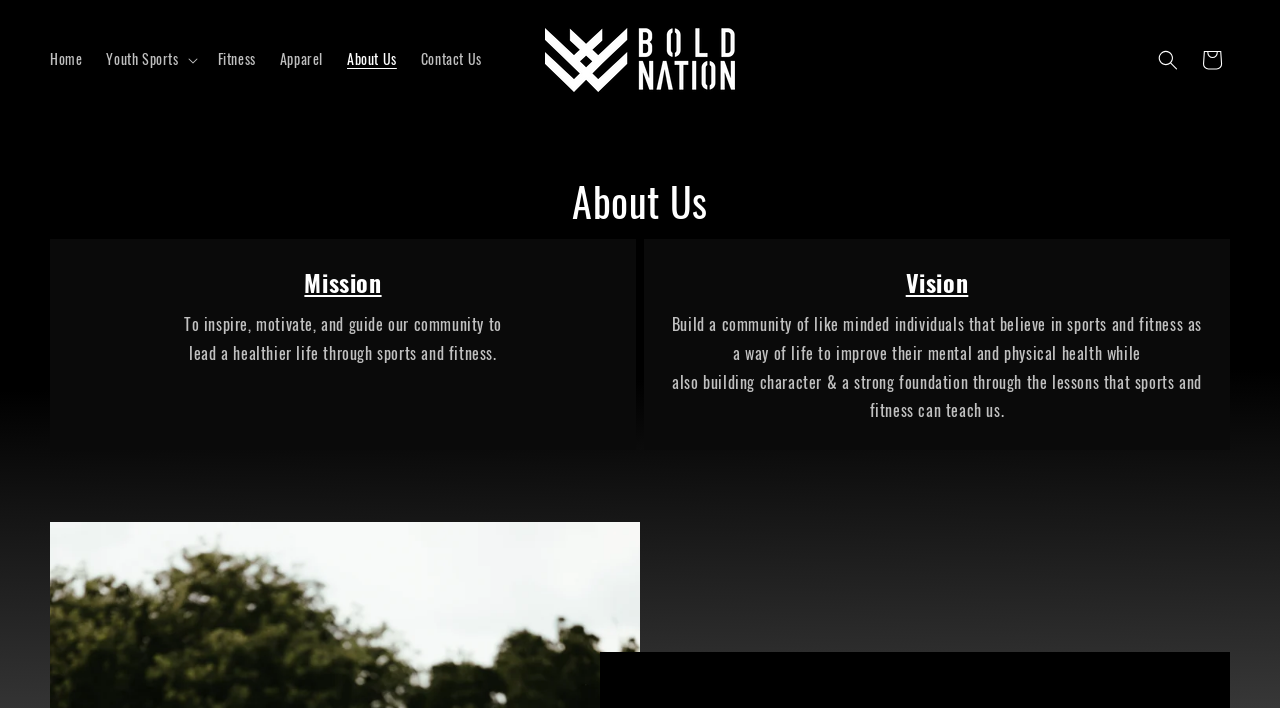Locate the bounding box coordinates of the clickable part needed for the task: "search".

[0.895, 0.053, 0.93, 0.115]